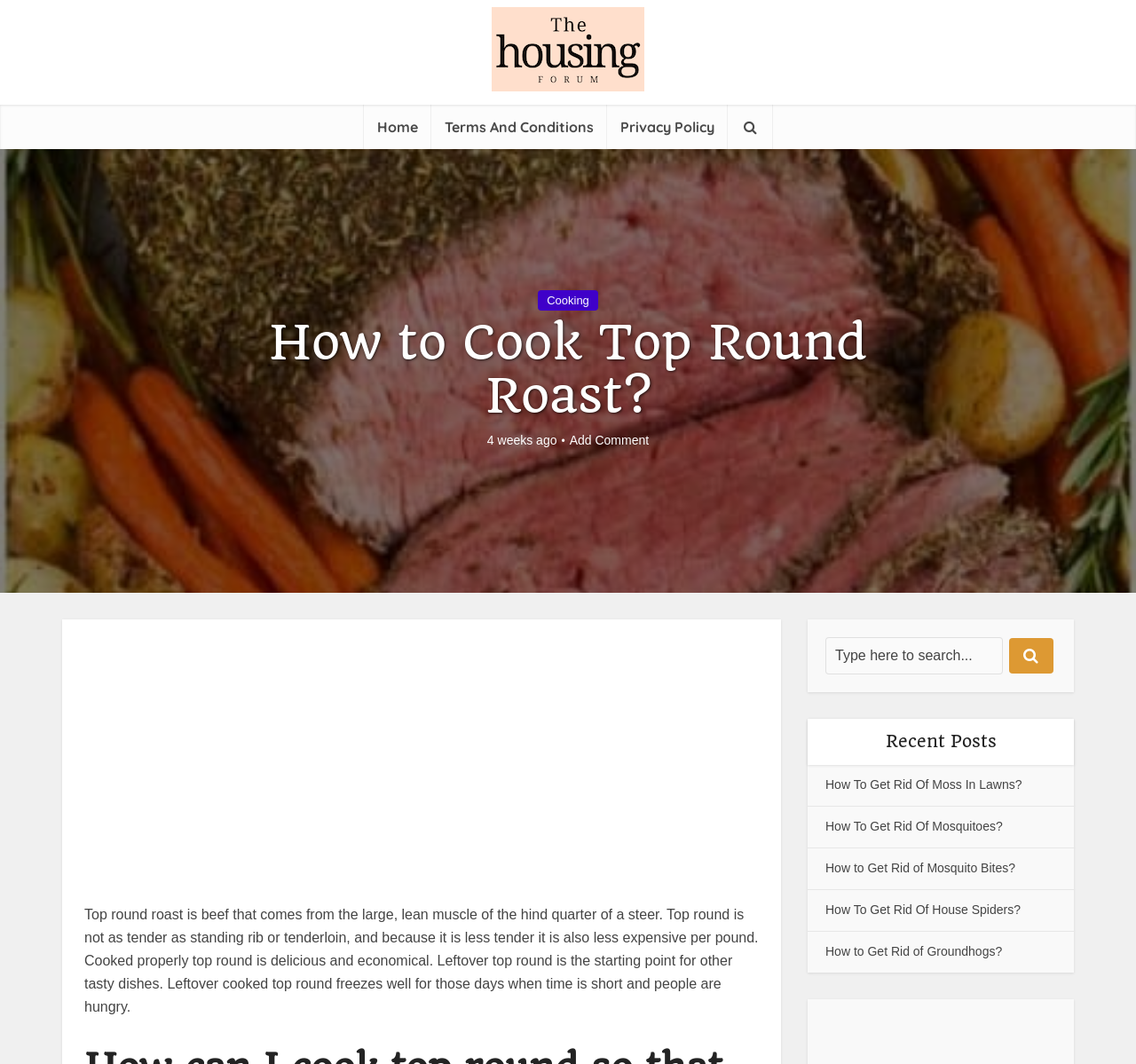Using the elements shown in the image, answer the question comprehensively: What is the topic of the main article?

The main article is about cooking top round roast, which is evident from the heading 'How to Cook Top Round Roast?' and the text that follows, which provides information about the characteristics and cooking of top round roast.